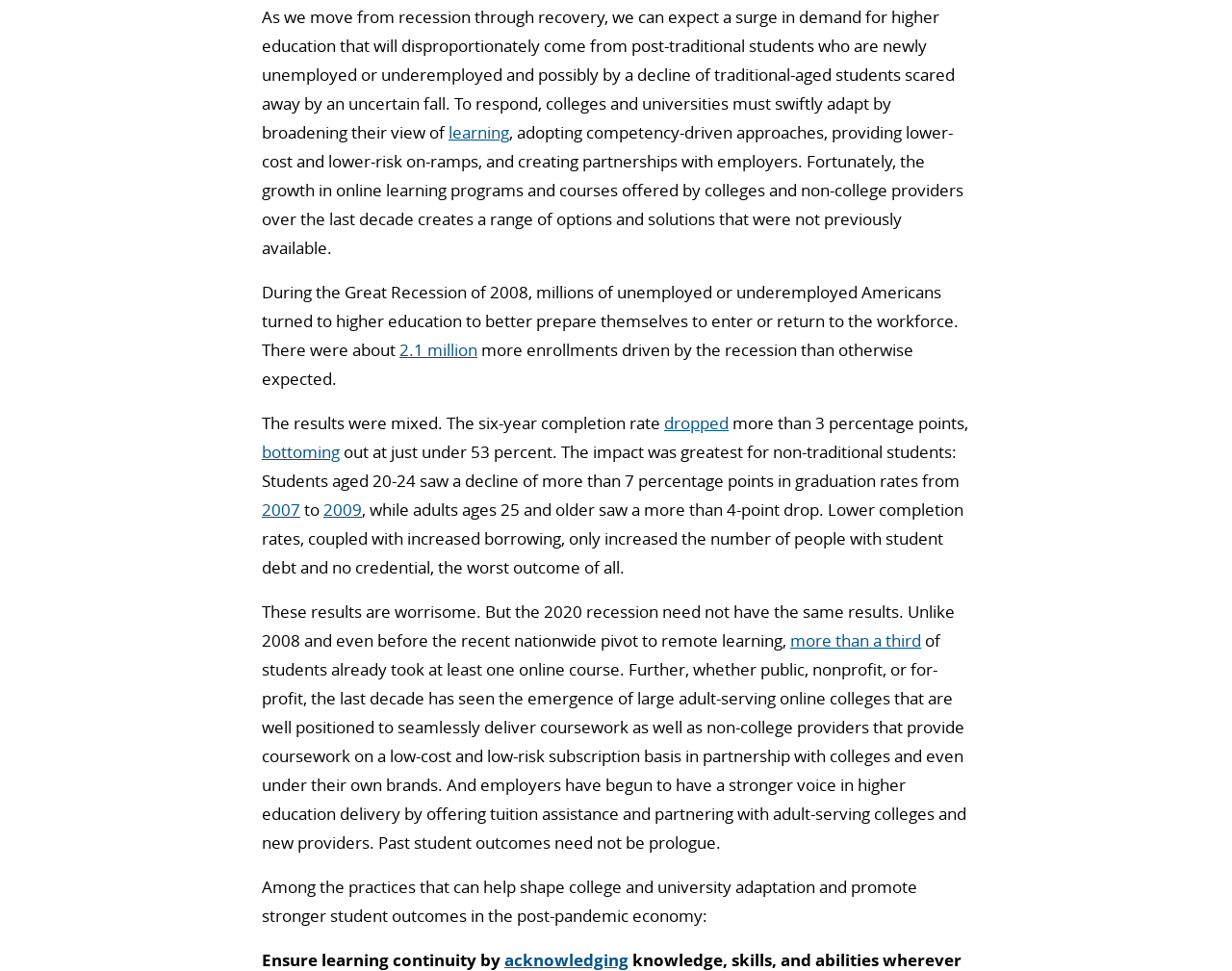Reply to the question with a single word or phrase:
What is the topic of the article?

Higher education